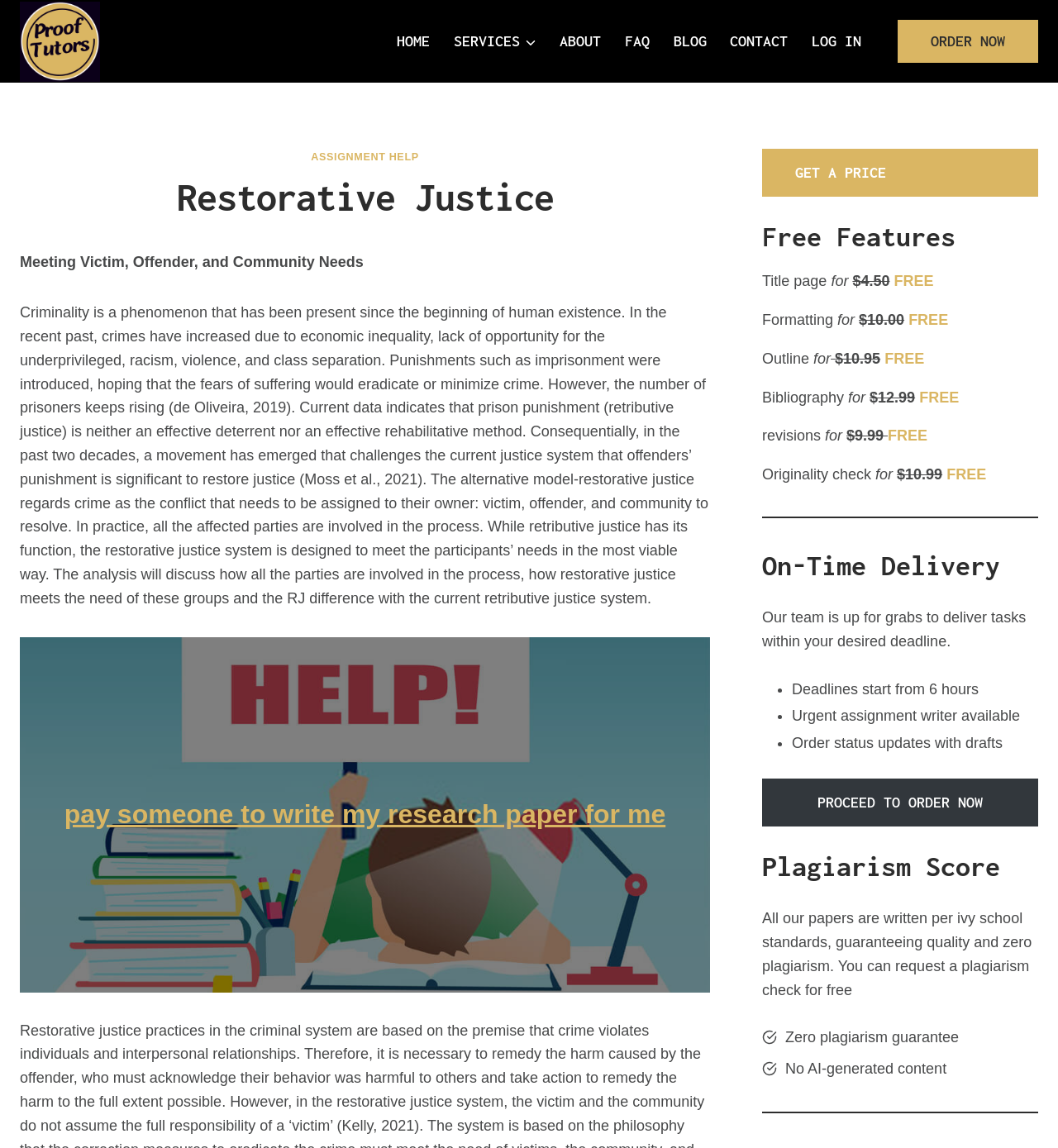Determine the coordinates of the bounding box for the clickable area needed to execute this instruction: "Click on the ORDER NOW button".

[0.848, 0.017, 0.981, 0.055]